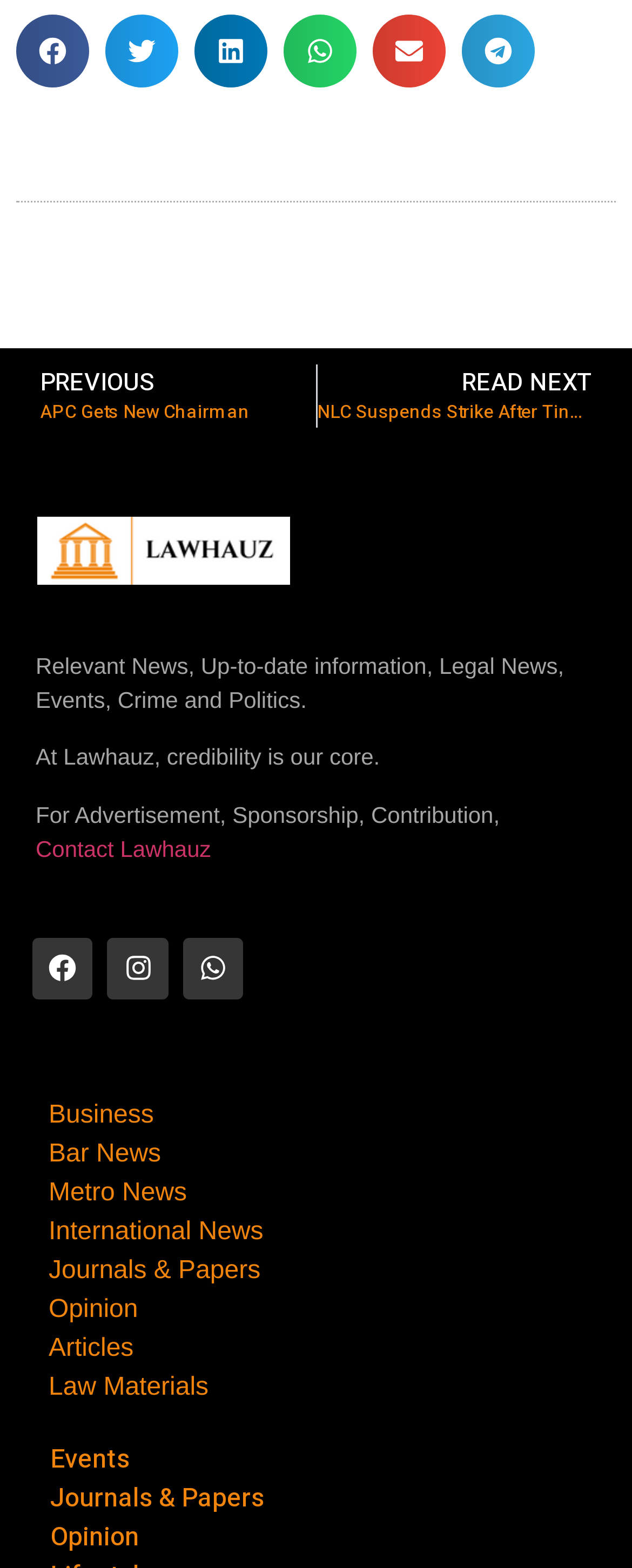Please determine the bounding box coordinates for the UI element described here. Use the format (top-left x, top-left y, bottom-right x, bottom-right y) with values bounded between 0 and 1: aria-label="Share on whatsapp"

[0.449, 0.009, 0.564, 0.056]